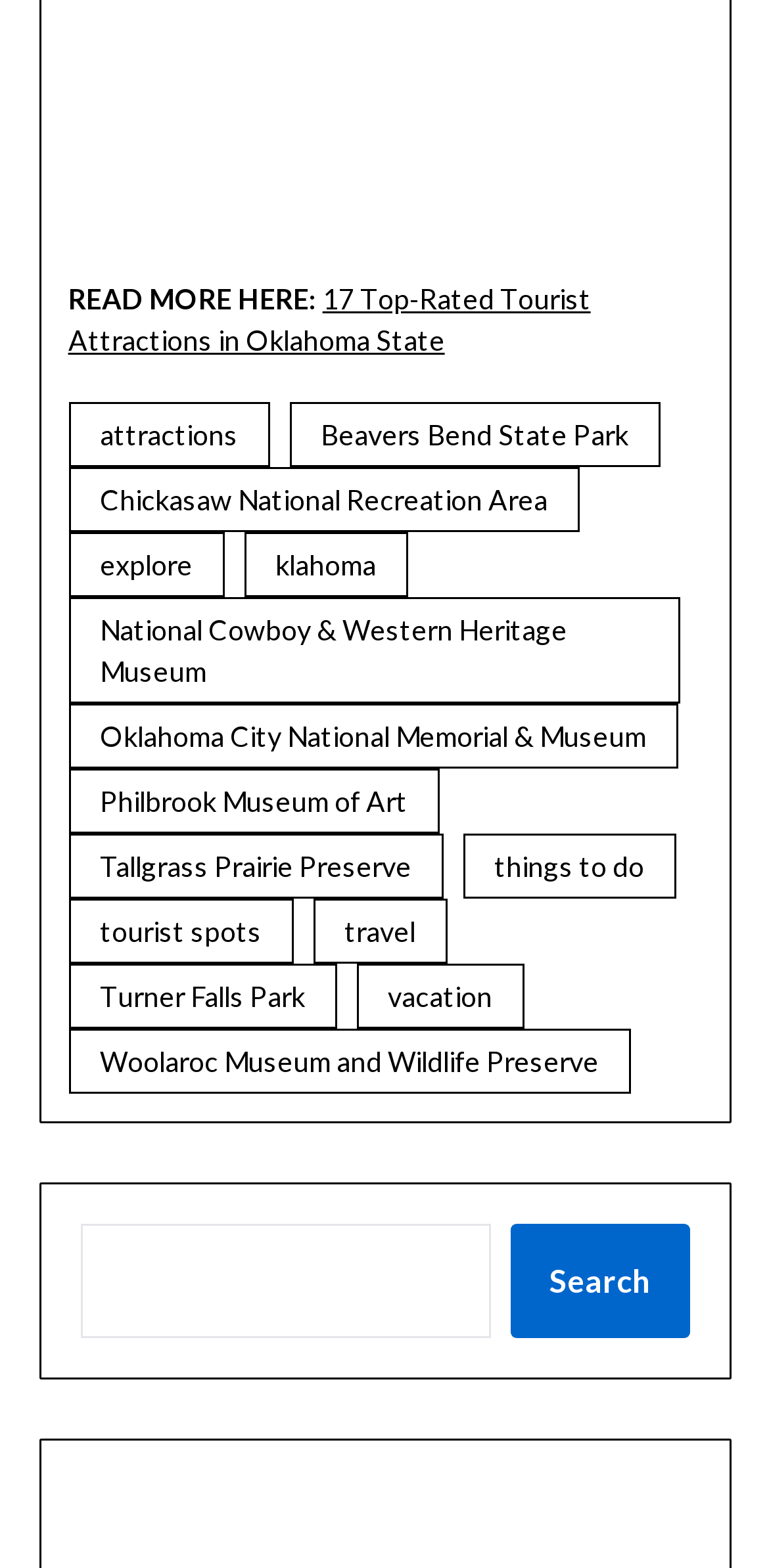Locate the bounding box coordinates of the element that should be clicked to execute the following instruction: "Enter your email".

None